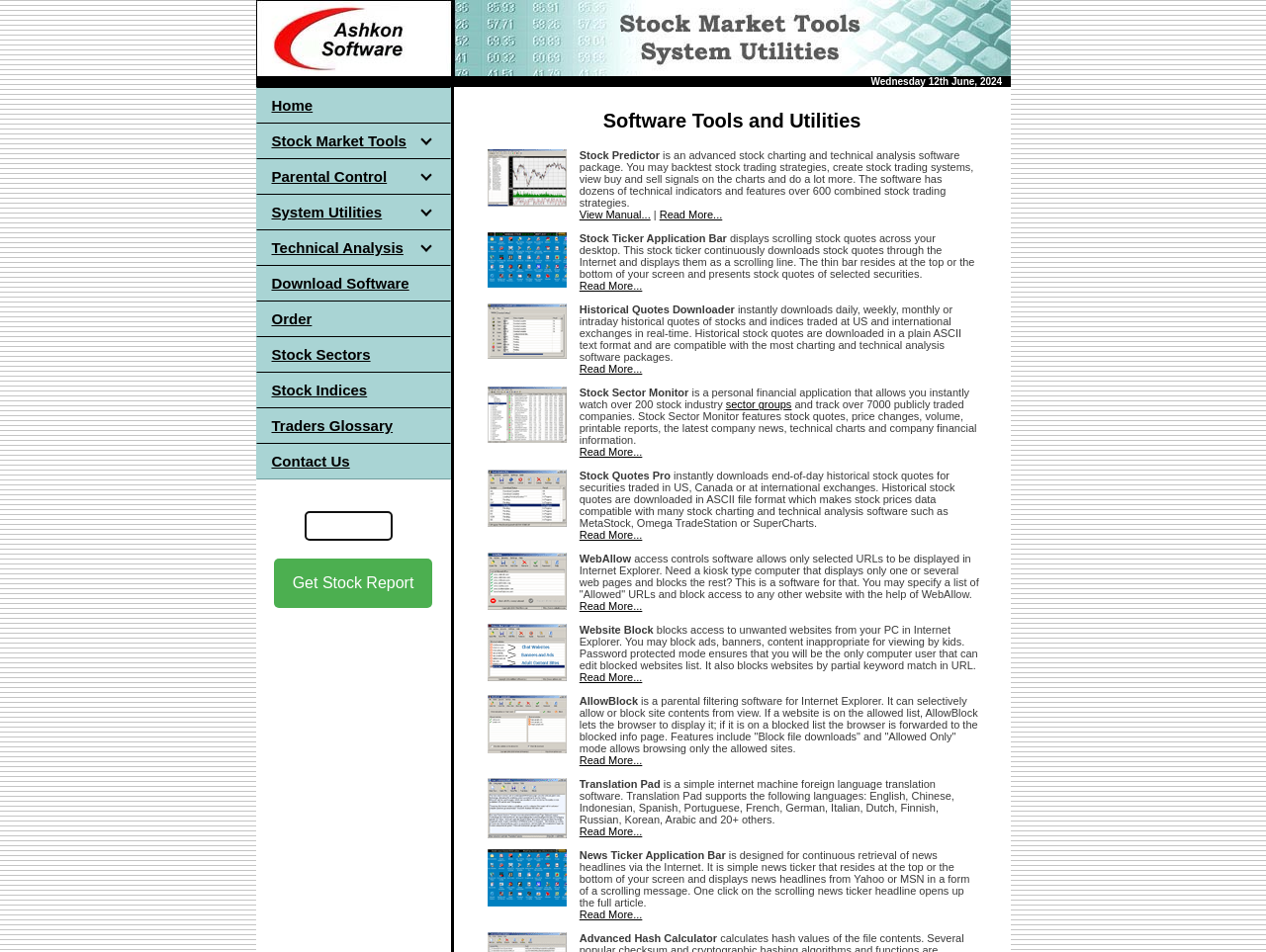Identify and extract the main heading from the webpage.


Software Tools and Utilities